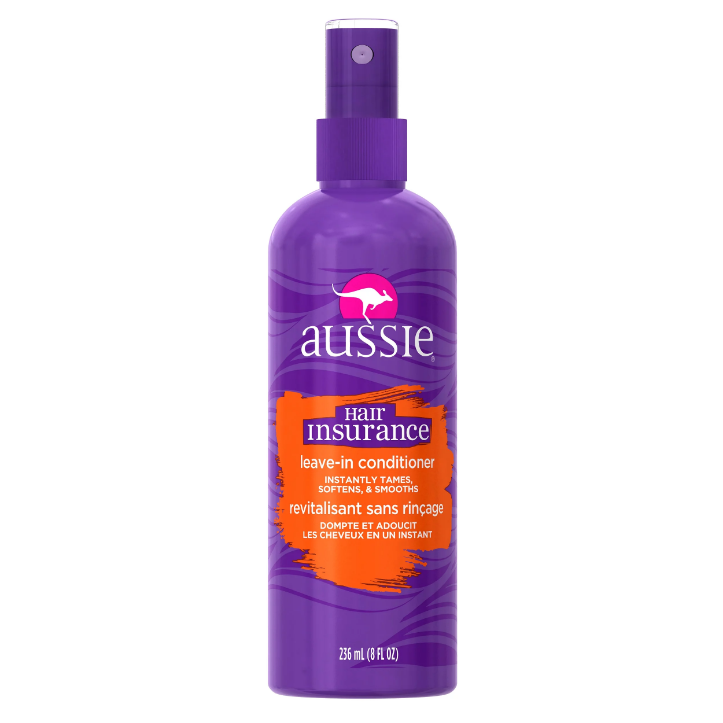Present a detailed portrayal of the image.

The image showcases a bottle of Aussie Hair Insurance Leave-In Conditioner Spray. This vibrant purple bottle features a sleek design and a convenient spray nozzle at the top, making application easy. The label prominently displays the product name, with the words "hair insurance" highlighted in bold orange, emphasizing its role in protecting and moisturizing hair. With a volume of 236 ml (8 fl oz), this leave-in conditioner claims to instantly tame, soften, and smooth hair, offering a revitalizing touch without the need for rinsing. The product is perfect for those looking to enhance their hair care routine with efficient and effective solutions.